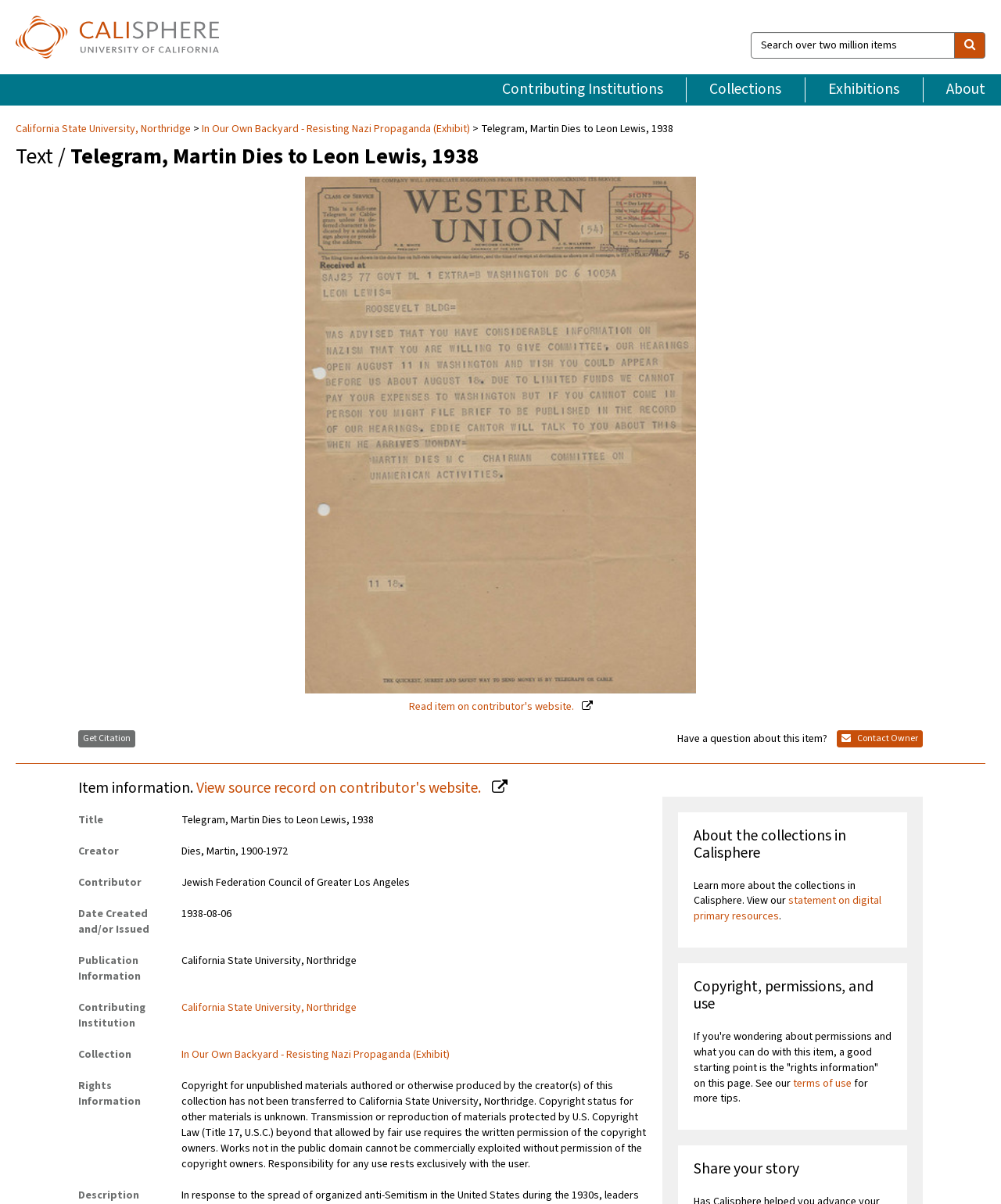Please identify the bounding box coordinates of the region to click in order to complete the task: "Contact Owner". The coordinates must be four float numbers between 0 and 1, specified as [left, top, right, bottom].

[0.836, 0.606, 0.922, 0.621]